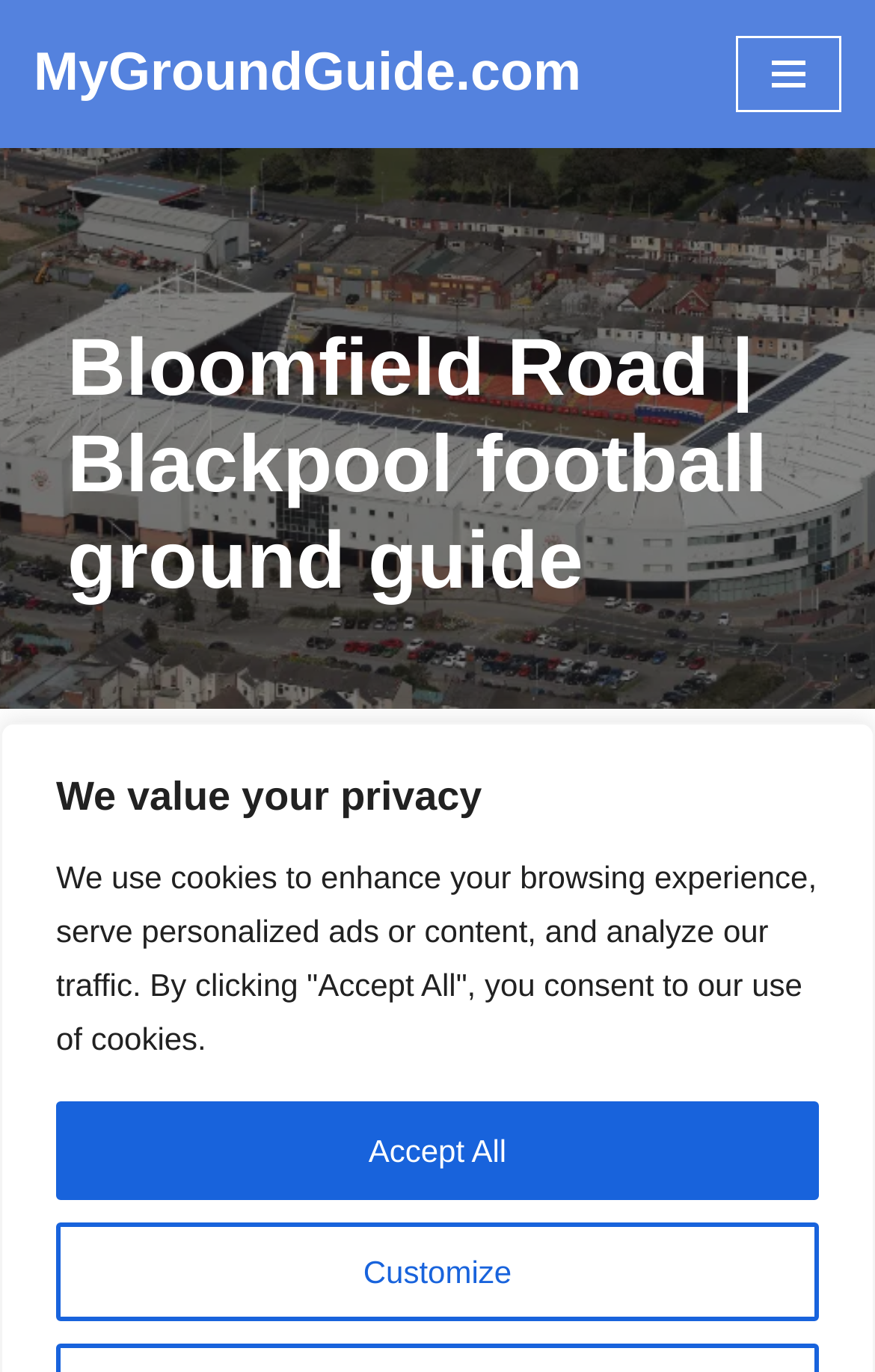What is the location of Bloomfield Road?
Refer to the image and provide a one-word or short phrase answer.

Blackpool, Lancashire, England